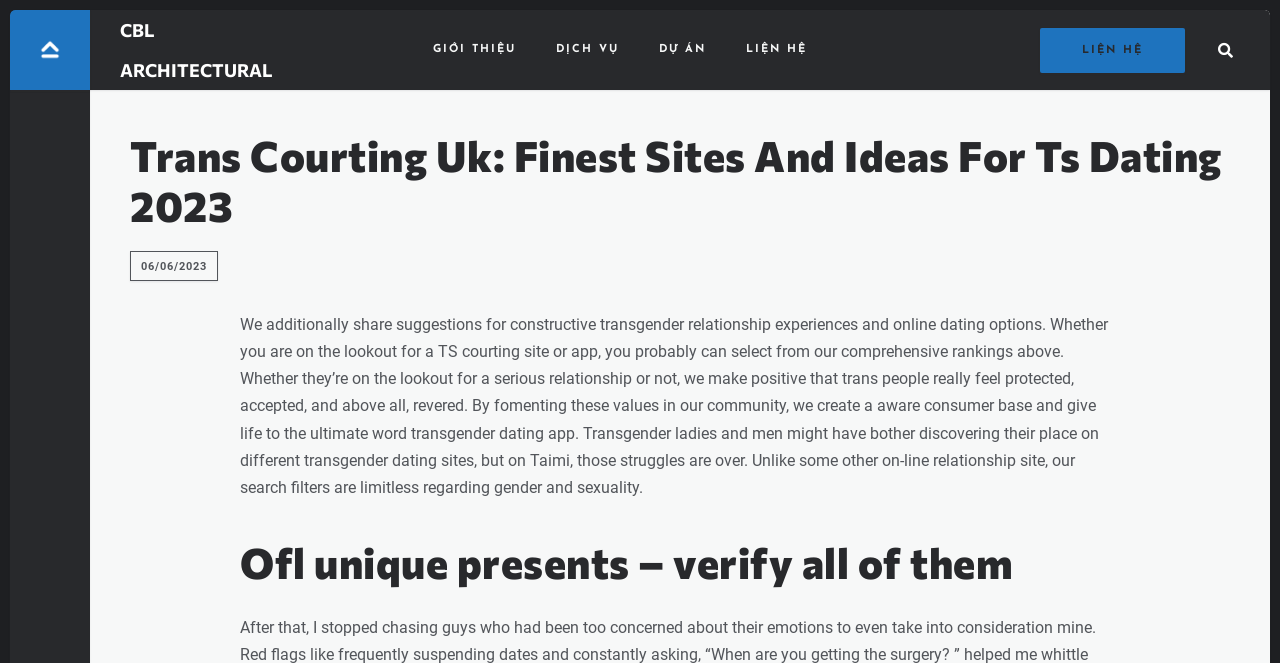Answer the following query concisely with a single word or phrase:
What is the date mentioned on the webpage?

06/06/2023